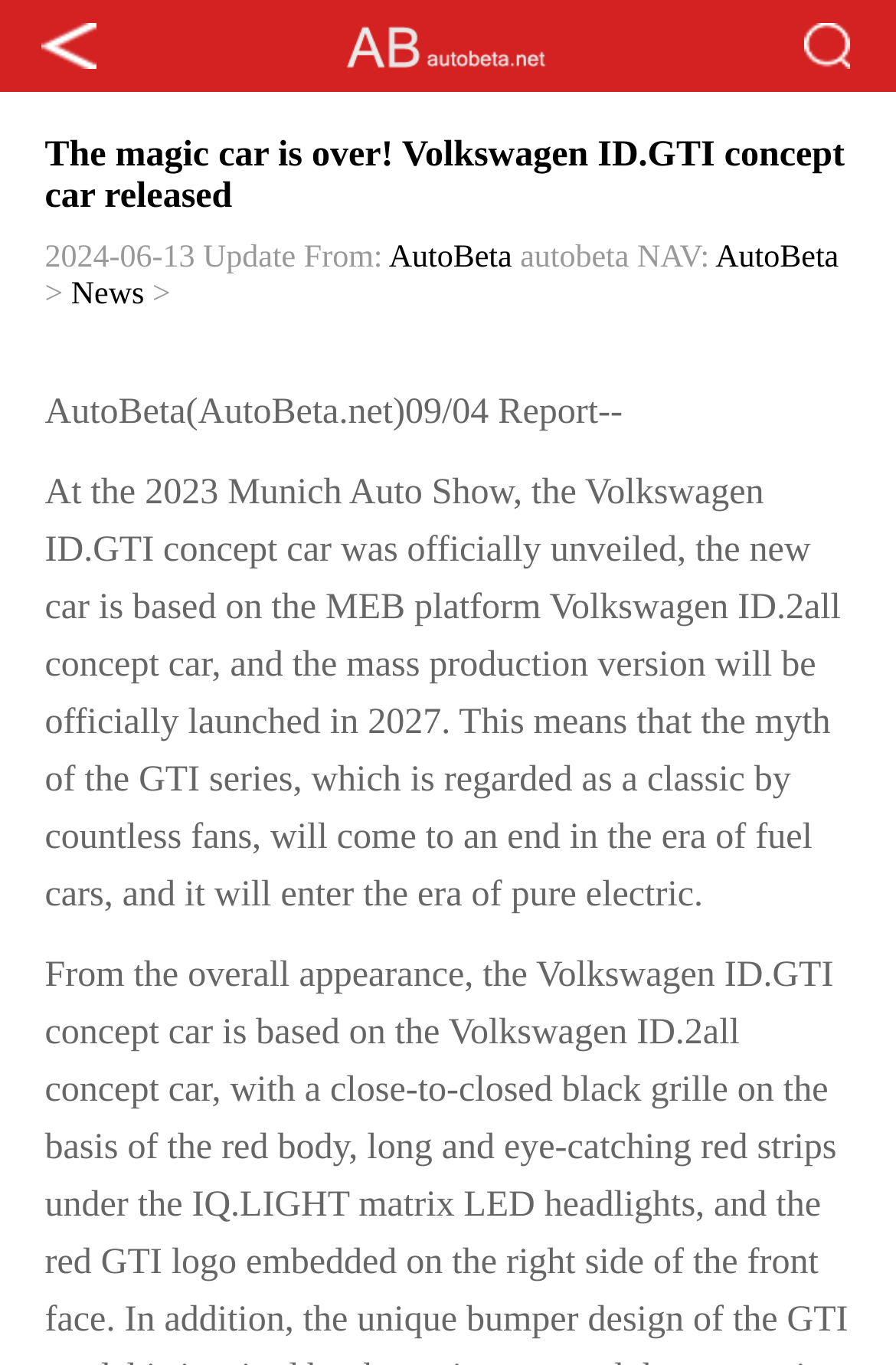What is the name of the concept car?
Look at the screenshot and respond with one word or a short phrase.

Volkswagen ID.GTI